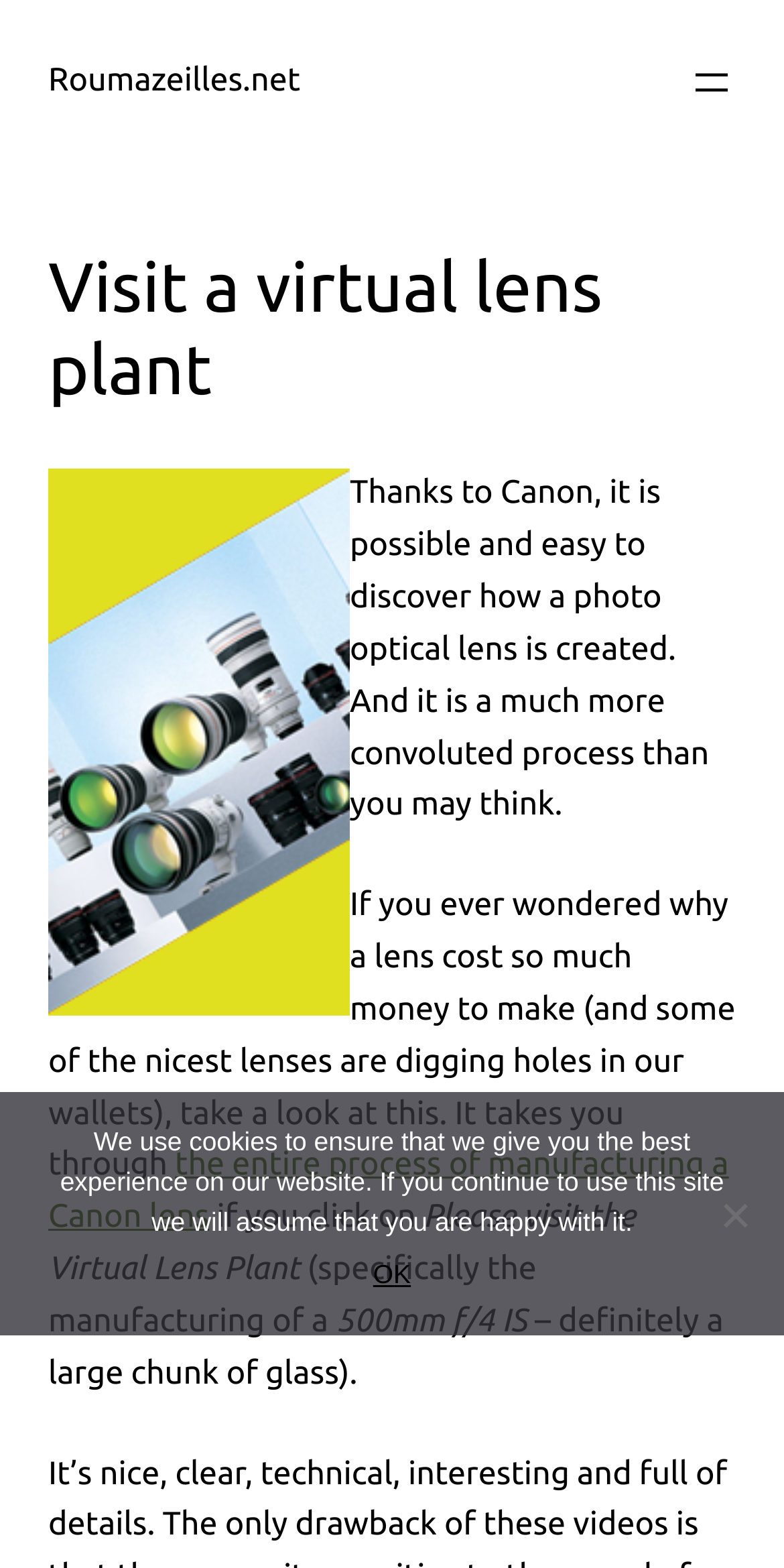Find the bounding box of the UI element described as: "OK". The bounding box coordinates should be given as four float values between 0 and 1, i.e., [left, top, right, bottom].

[0.476, 0.8, 0.524, 0.826]